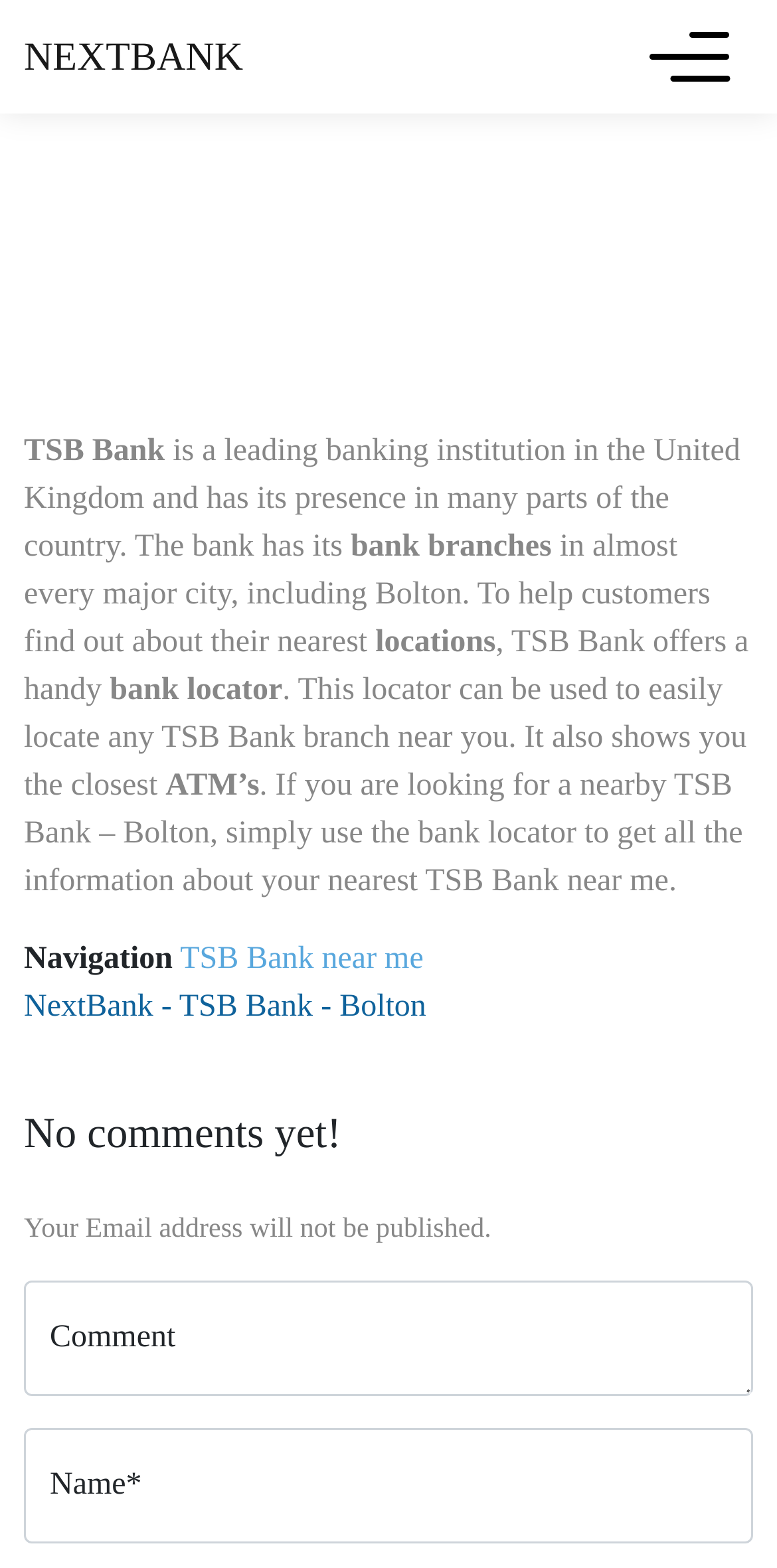What is the current number of comments on the webpage?
Look at the image and answer the question using a single word or phrase.

No comments